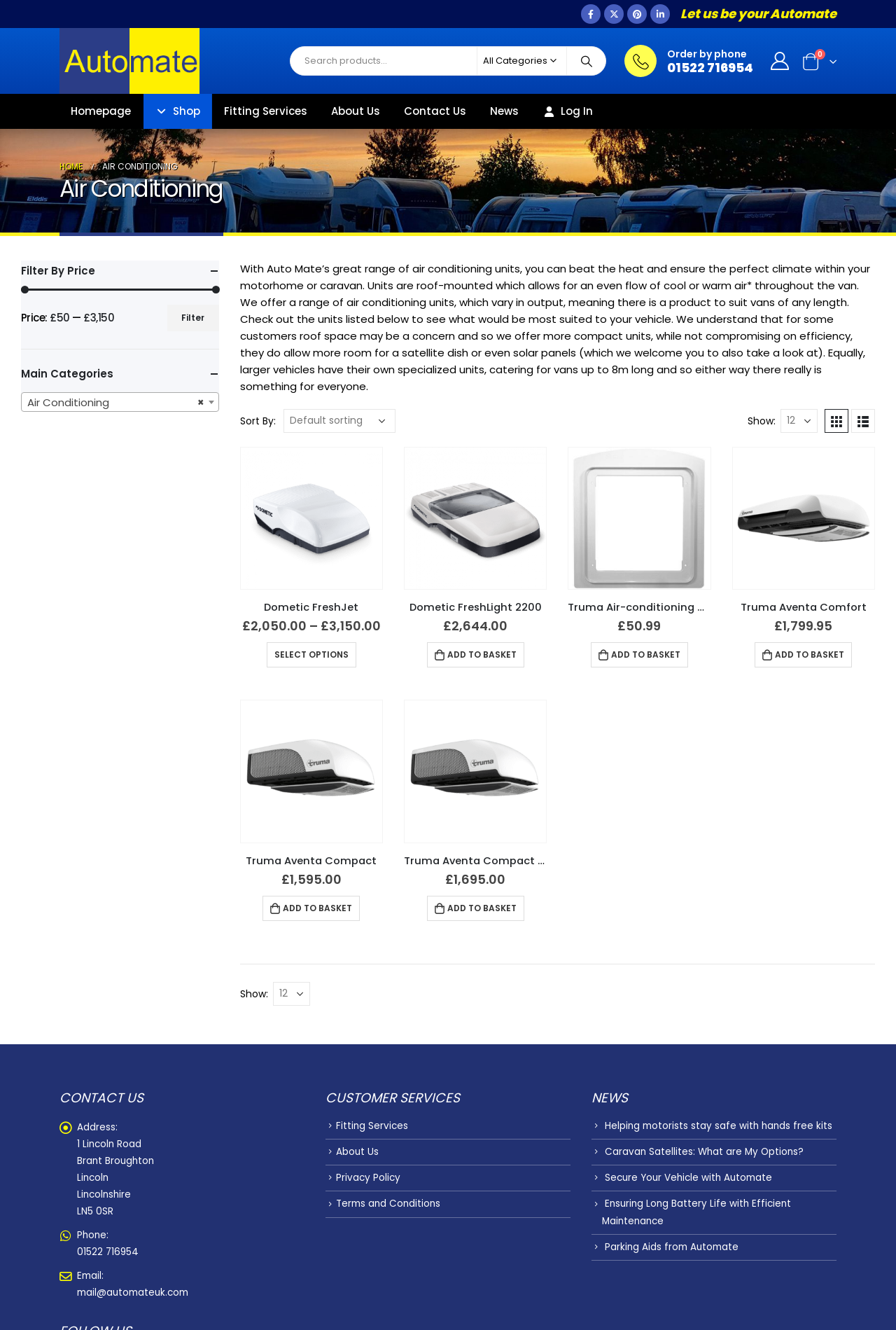Look at the image and give a detailed response to the following question: What is the function of the 'Add to basket' button?

The 'Add to basket' button allows users to add a product to their shopping basket, enabling them to purchase the product later.